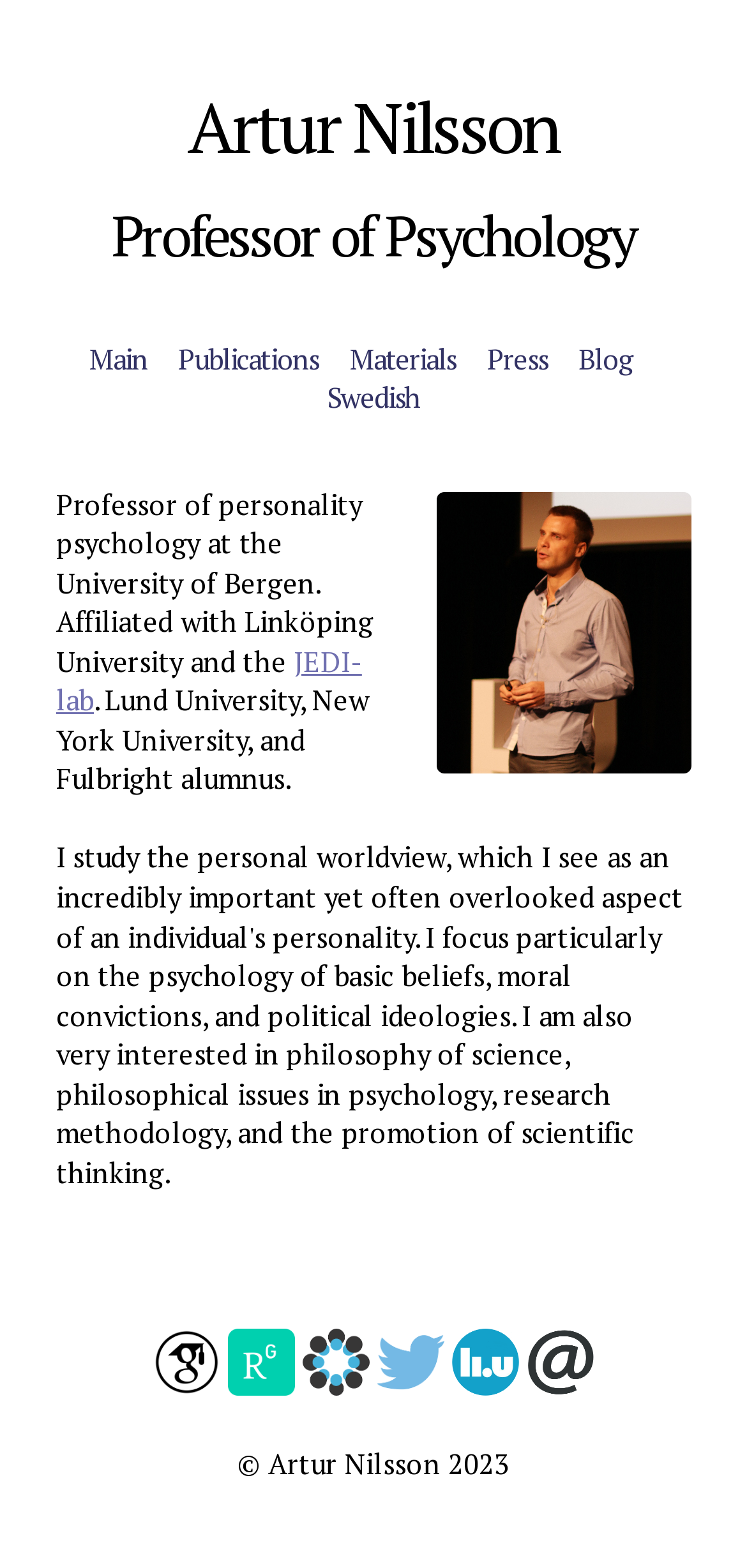Find the bounding box coordinates of the UI element according to this description: "Blog".

[0.775, 0.218, 0.847, 0.241]